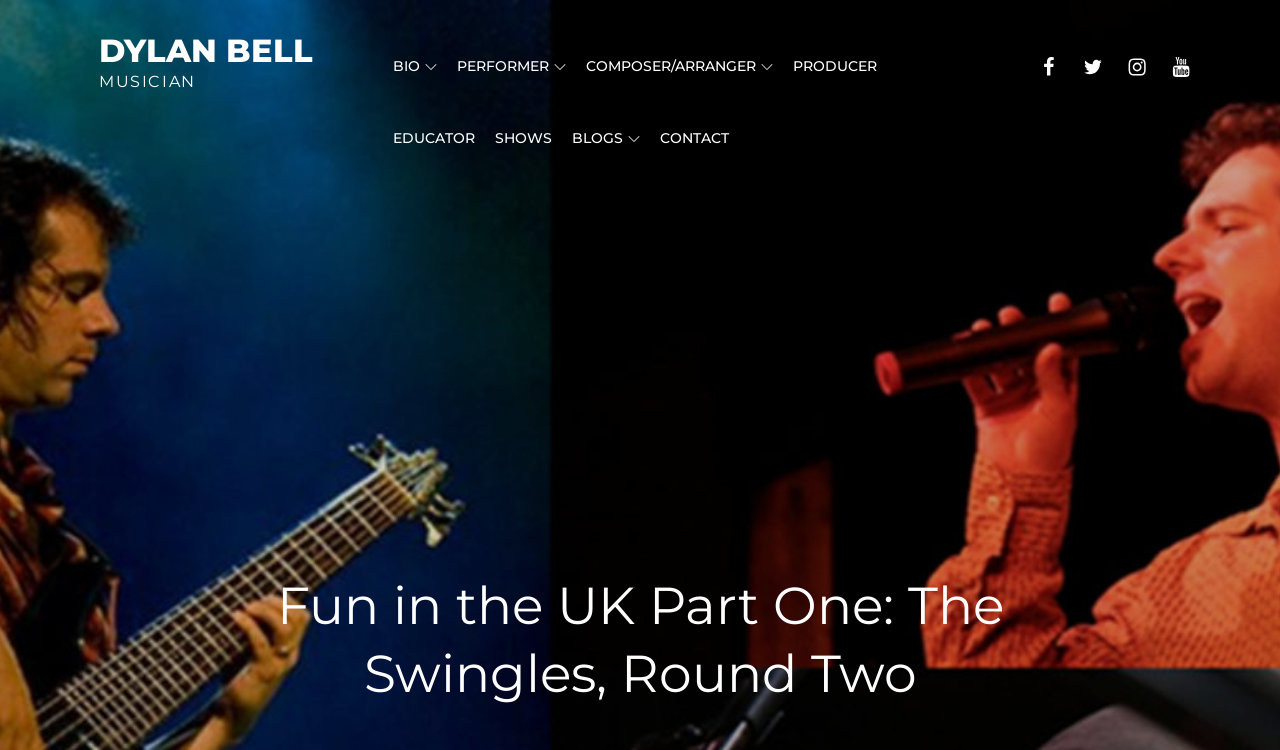Provide your answer in one word or a succinct phrase for the question: 
How many menu items are there?

4